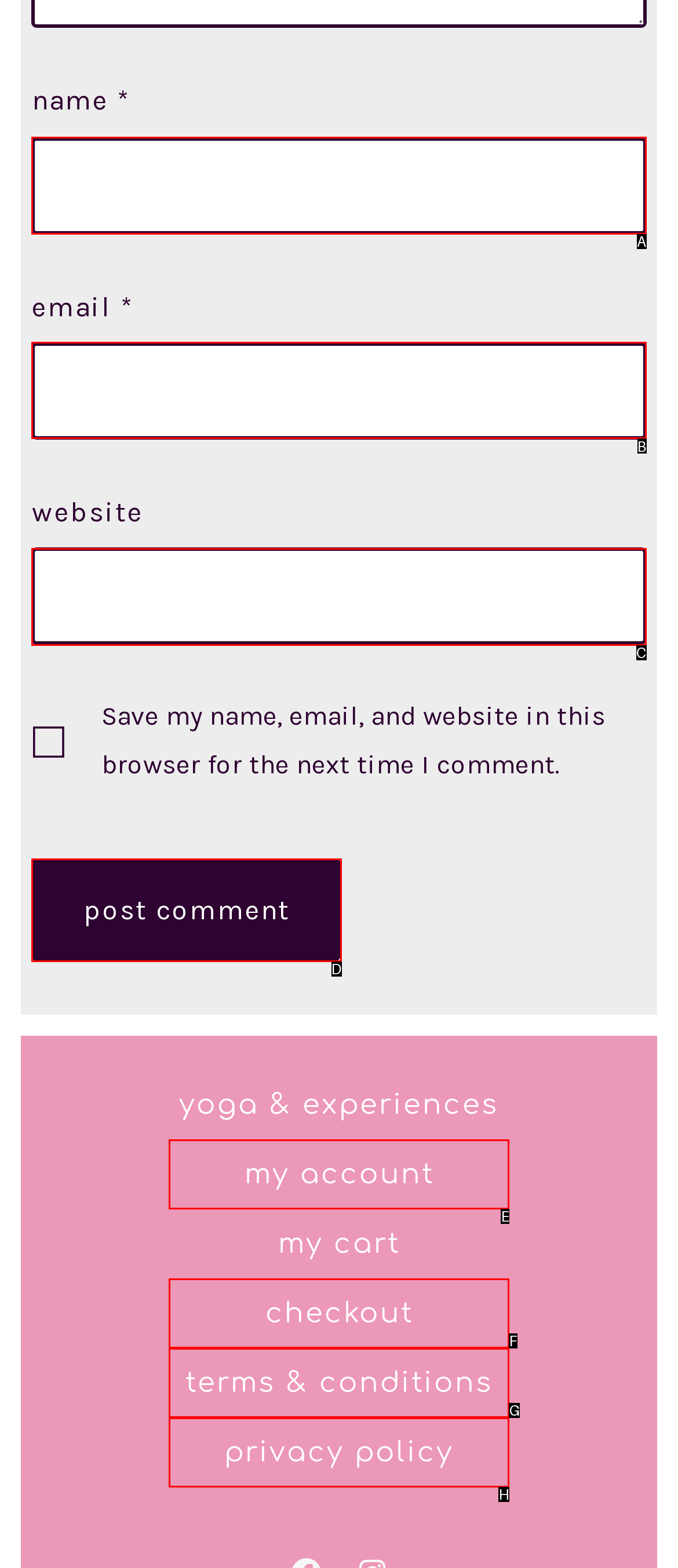Choose the letter of the option that needs to be clicked to perform the task: input email. Answer with the letter.

B